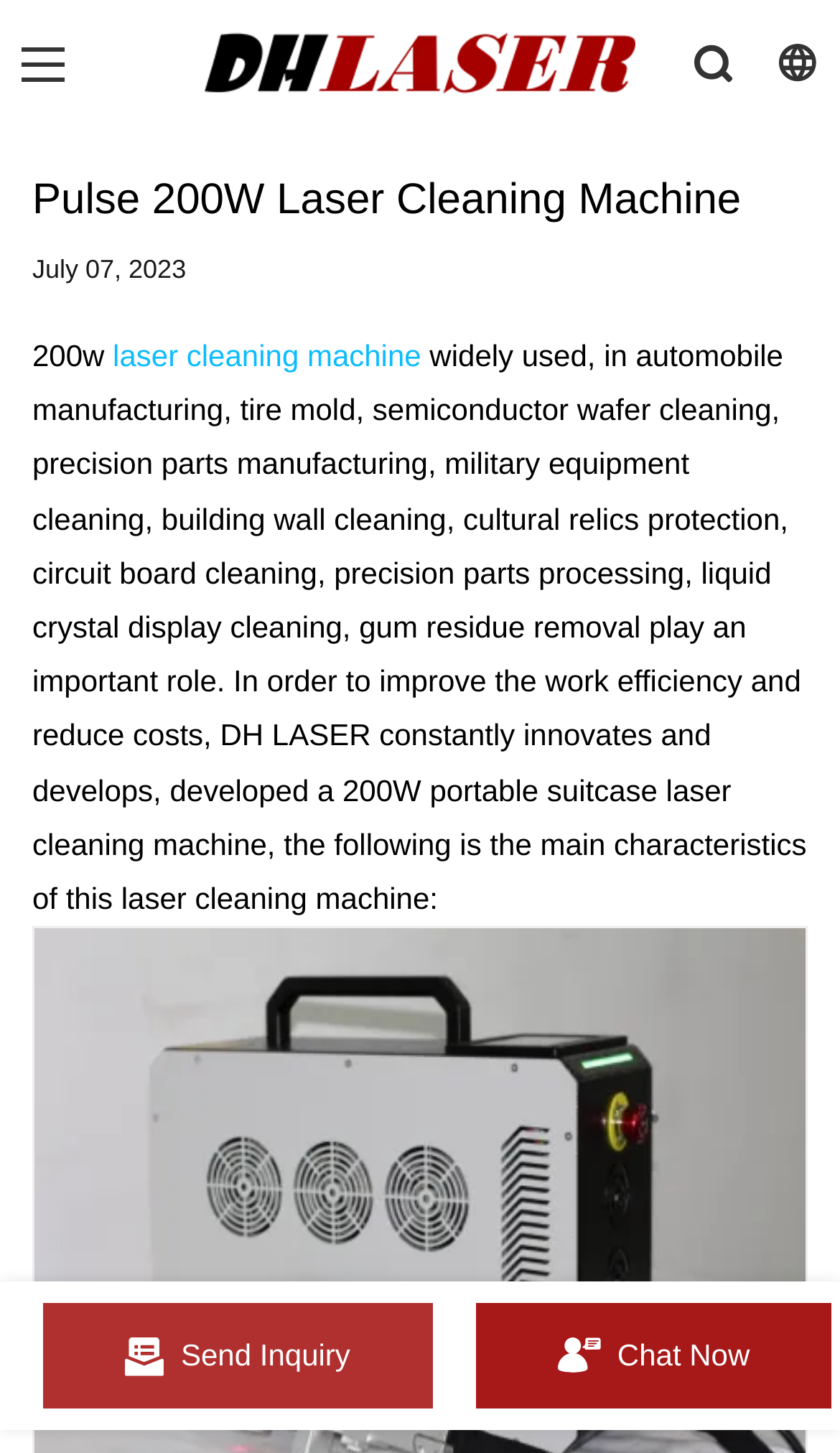What is the power of the laser cleaning machine?
Answer the question in as much detail as possible.

The power of the laser cleaning machine is obtained from the StaticText element '200w' which is located below the main heading of the webpage.